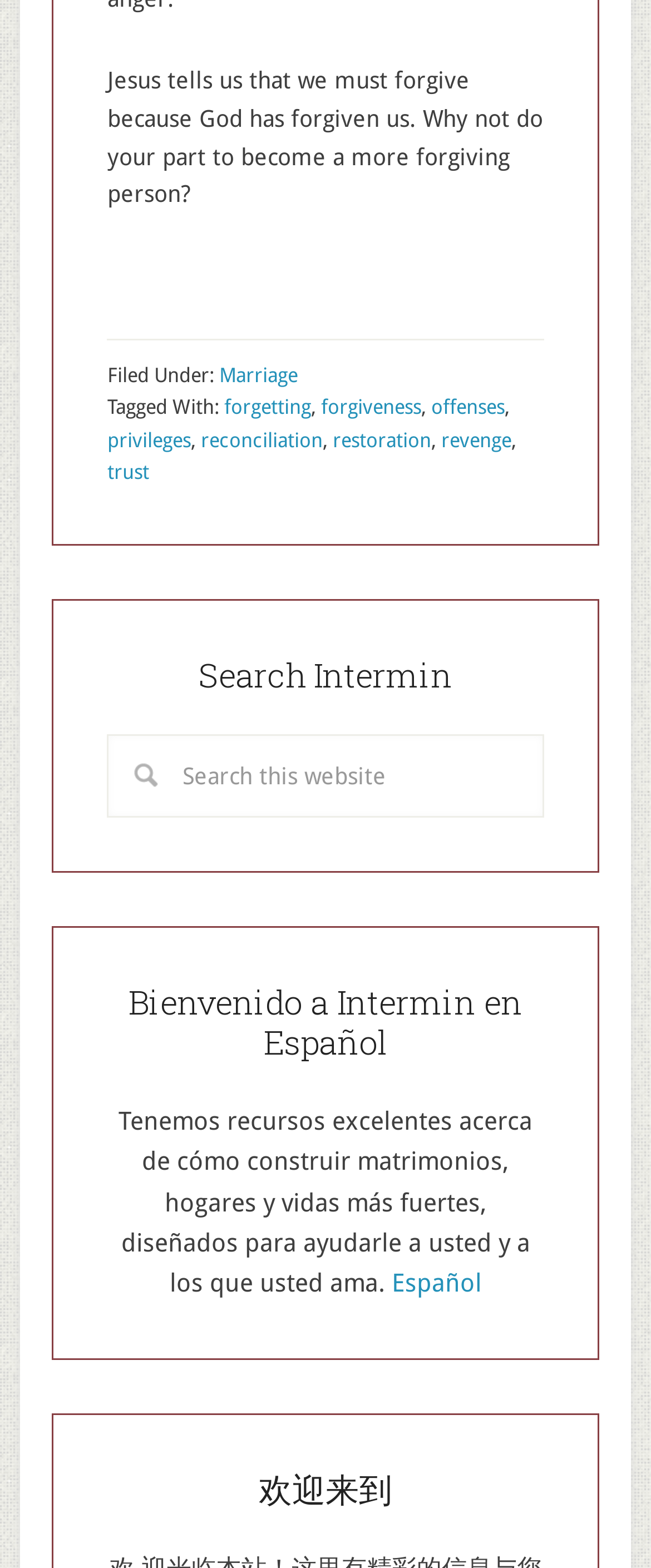Find the bounding box coordinates of the element you need to click on to perform this action: 'Switch to Spanish version'. The coordinates should be represented by four float values between 0 and 1, in the format [left, top, right, bottom].

[0.601, 0.809, 0.74, 0.828]